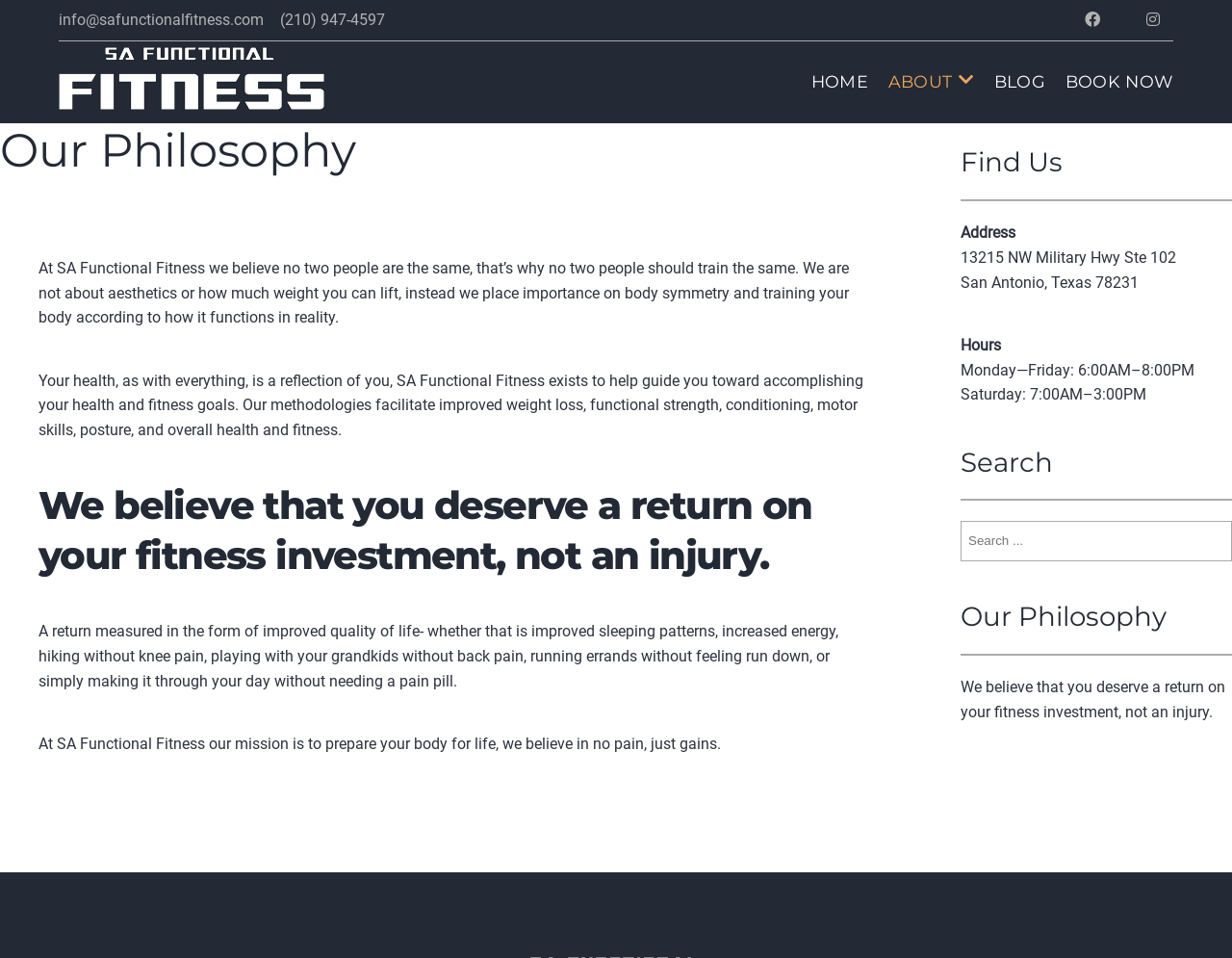Specify the bounding box coordinates of the element's region that should be clicked to achieve the following instruction: "Click the Home link". The bounding box coordinates consist of four float numbers between 0 and 1, in the format [left, top, right, bottom].

[0.653, 0.059, 0.71, 0.113]